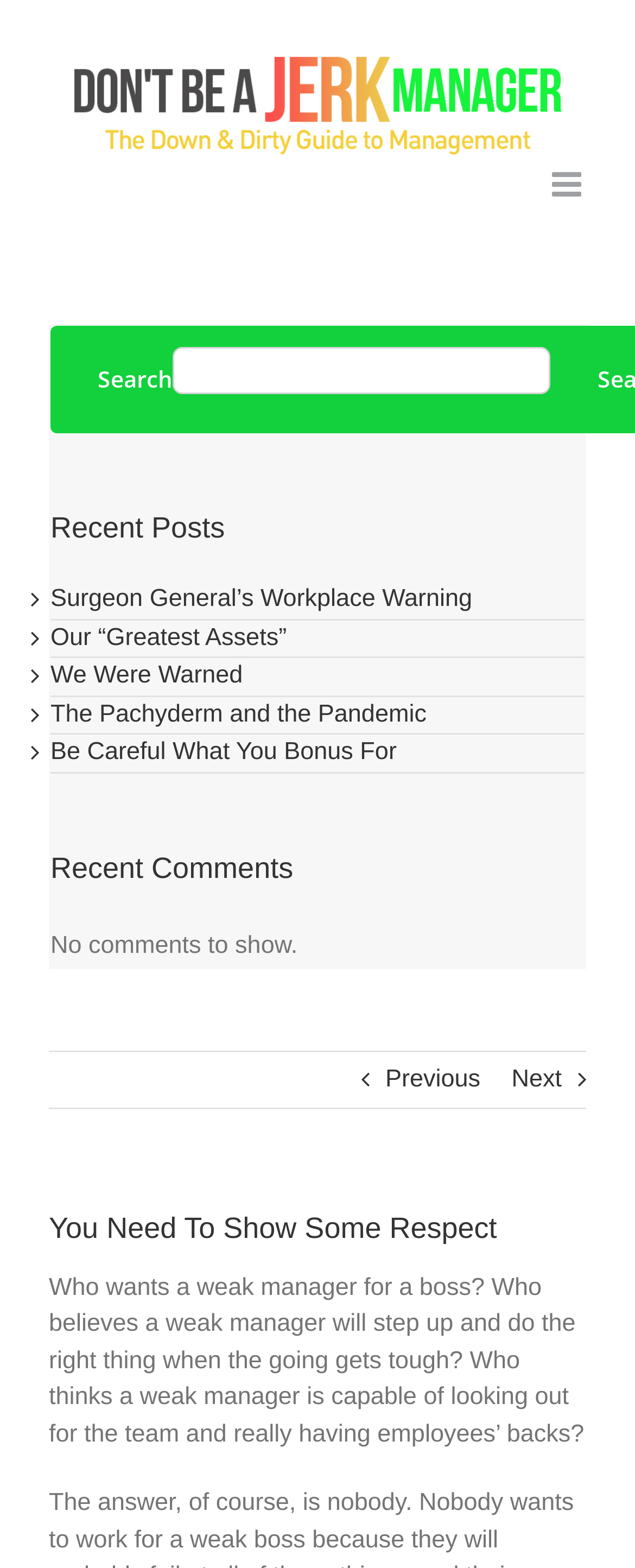Are there any comments on the website?
Based on the image content, provide your answer in one word or a short phrase.

No